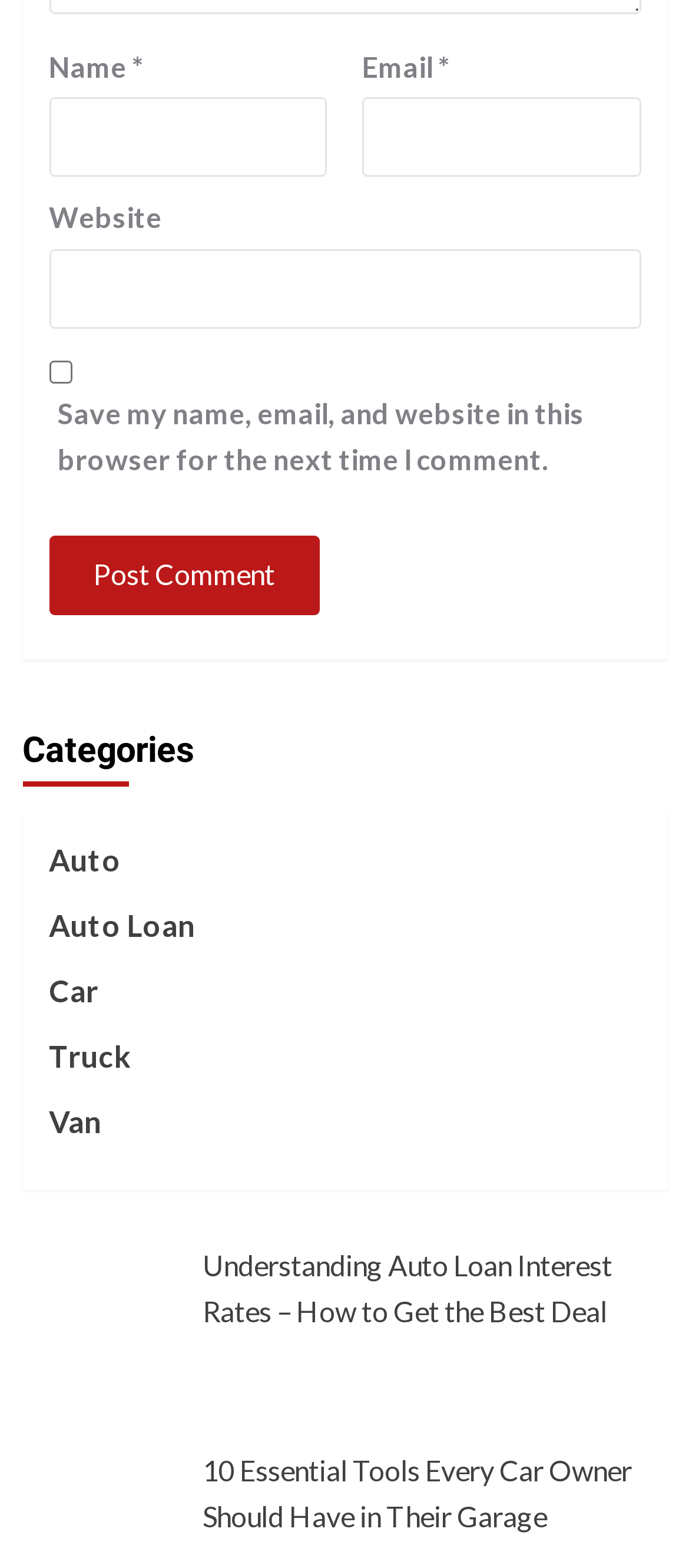How many input fields are there?
Give a one-word or short-phrase answer derived from the screenshot.

4